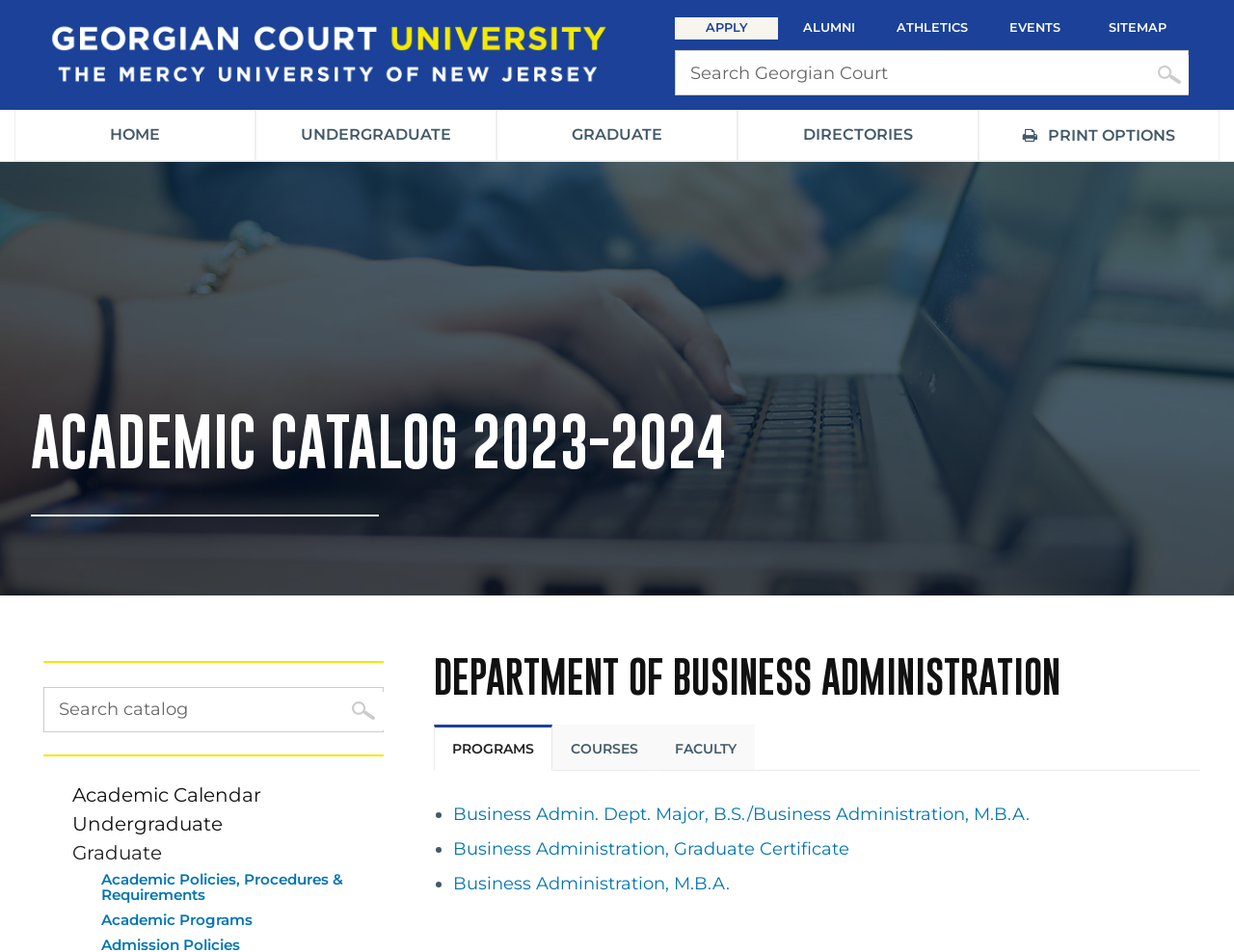Locate the bounding box coordinates of the clickable region necessary to complete the following instruction: "Search for something". Provide the coordinates in the format of four float numbers between 0 and 1, i.e., [left, top, right, bottom].

[0.547, 0.053, 0.963, 0.1]